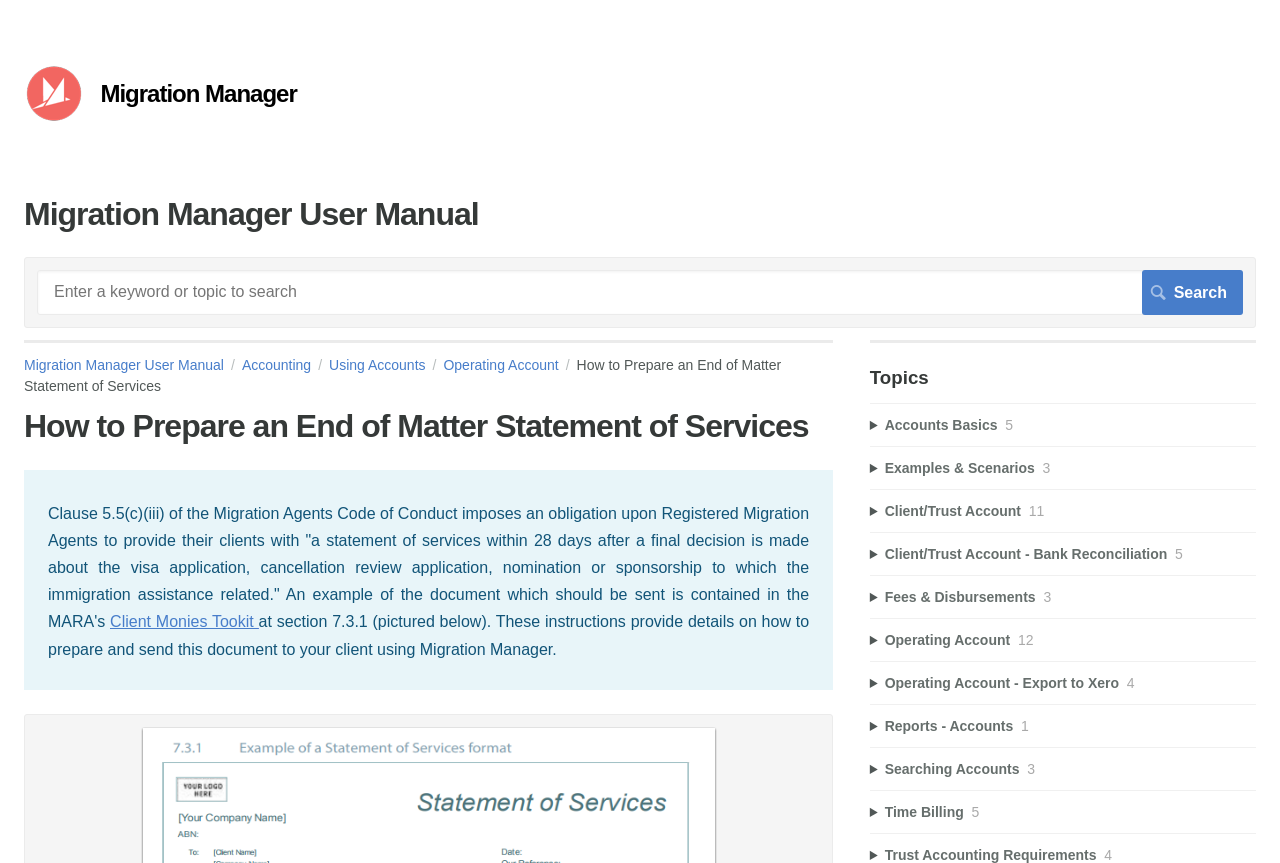Locate the bounding box of the UI element described by: "Migration Manager User Manual" in the given webpage screenshot.

[0.019, 0.413, 0.189, 0.432]